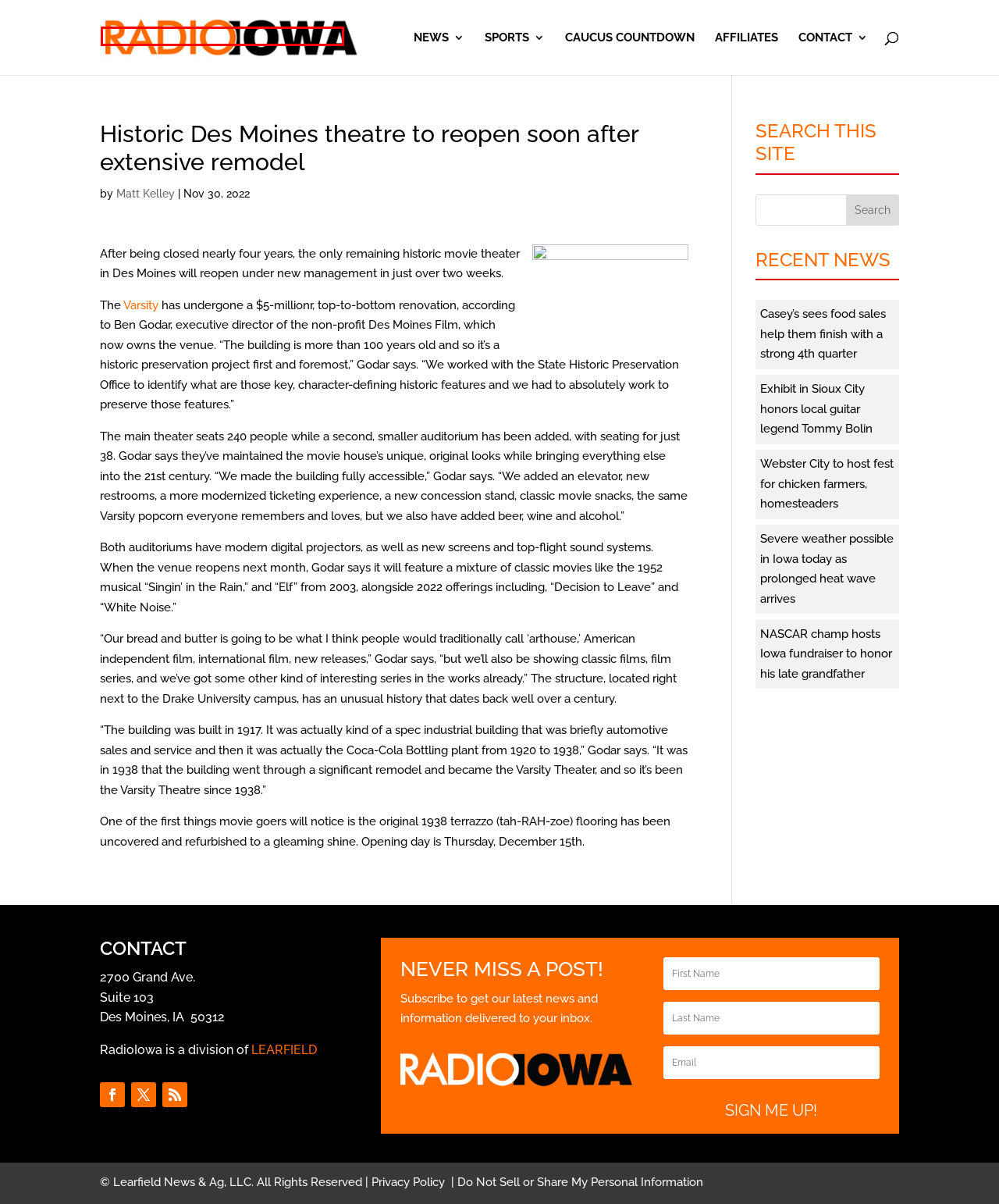Examine the screenshot of a webpage with a red bounding box around a specific UI element. Identify which webpage description best matches the new webpage that appears after clicking the element in the red bounding box. Here are the candidates:
A. Iowa Caucuses Archives - Radio Iowa
B. Radio Iowa
C. Home - Radio Iowa
D. Privacy Policy - Radio Iowa
E. Exhibit in Sioux City honors local guitar legend Tommy Bolin - Radio Iowa
F. NASCAR champ hosts Iowa fundraiser to honor his late grandfather - Radio Iowa
G. Affiliates - Radio Iowa
H. Webster City to host fest for chicken farmers, homesteaders - Radio Iowa

C